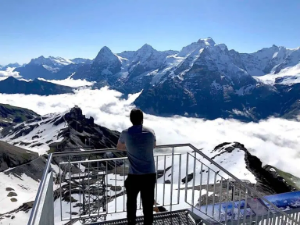Offer a detailed account of the various components present in the image.

The image captures a breathtaking view from the Schilthorn in Switzerland, where a solitary figure stands on a viewing platform, overlooking the majestic peaks of the Swiss Alps. Surrounded by a sea of clouds and dramatic mountain ranges, the scene depicts the iconic peaks, likely including the Eiger, Mönch, and Jungfrau, casting their impressive silhouettes against the clear blue sky. This vantage point is popular among tourists seeking to experience the stunning alpine landscape, especially in its serene and often crisp weather. The image embodies the allure of adventure and the beauty of nature, inviting viewers to imagine the wonder of standing in such a remarkable location.